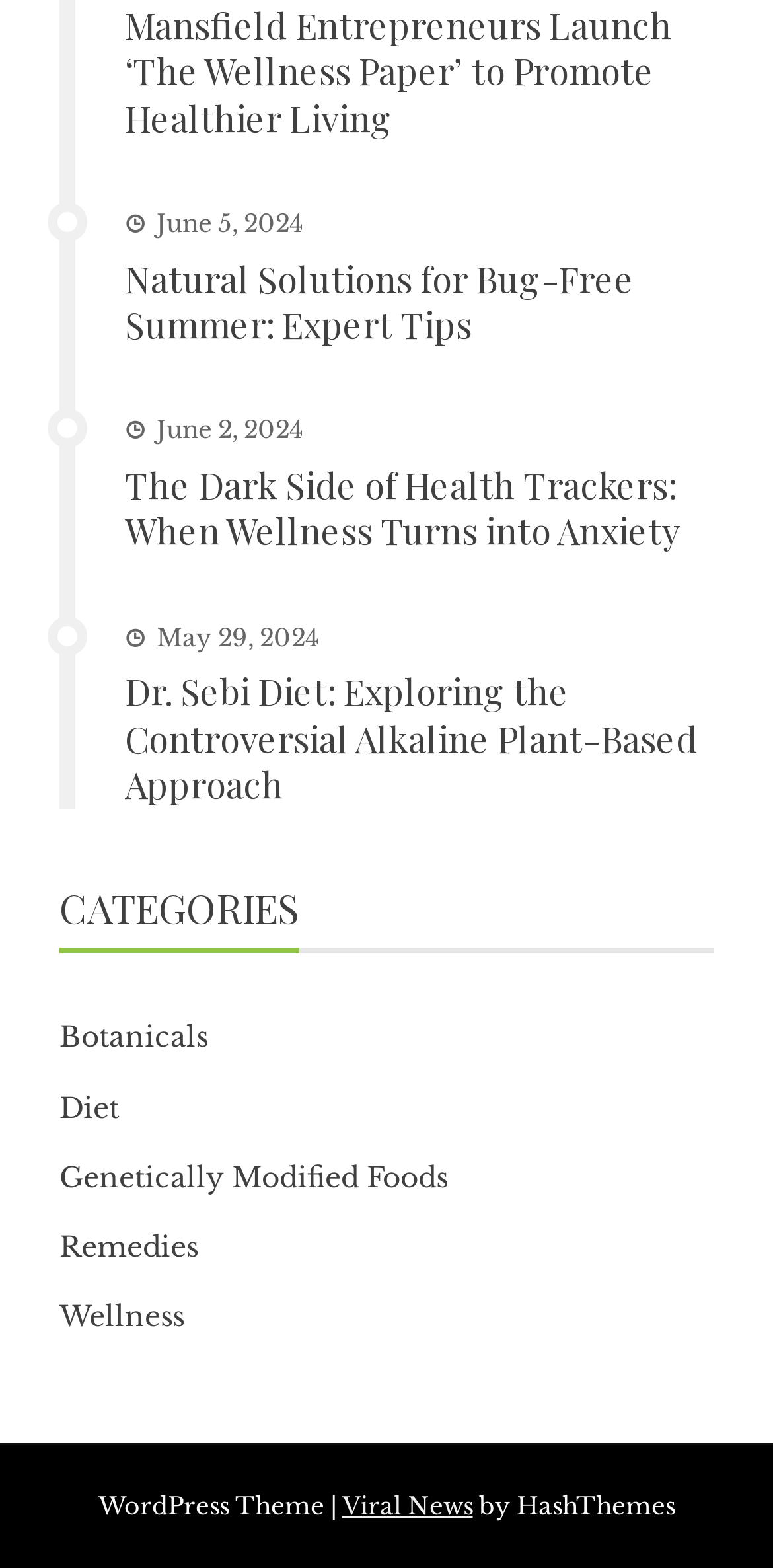What is the topic of the third article?
Using the information presented in the image, please offer a detailed response to the question.

I found the topic of the third article by looking at the heading, which is 'The Dark Side of Health Trackers: When Wellness Turns into Anxiety'.